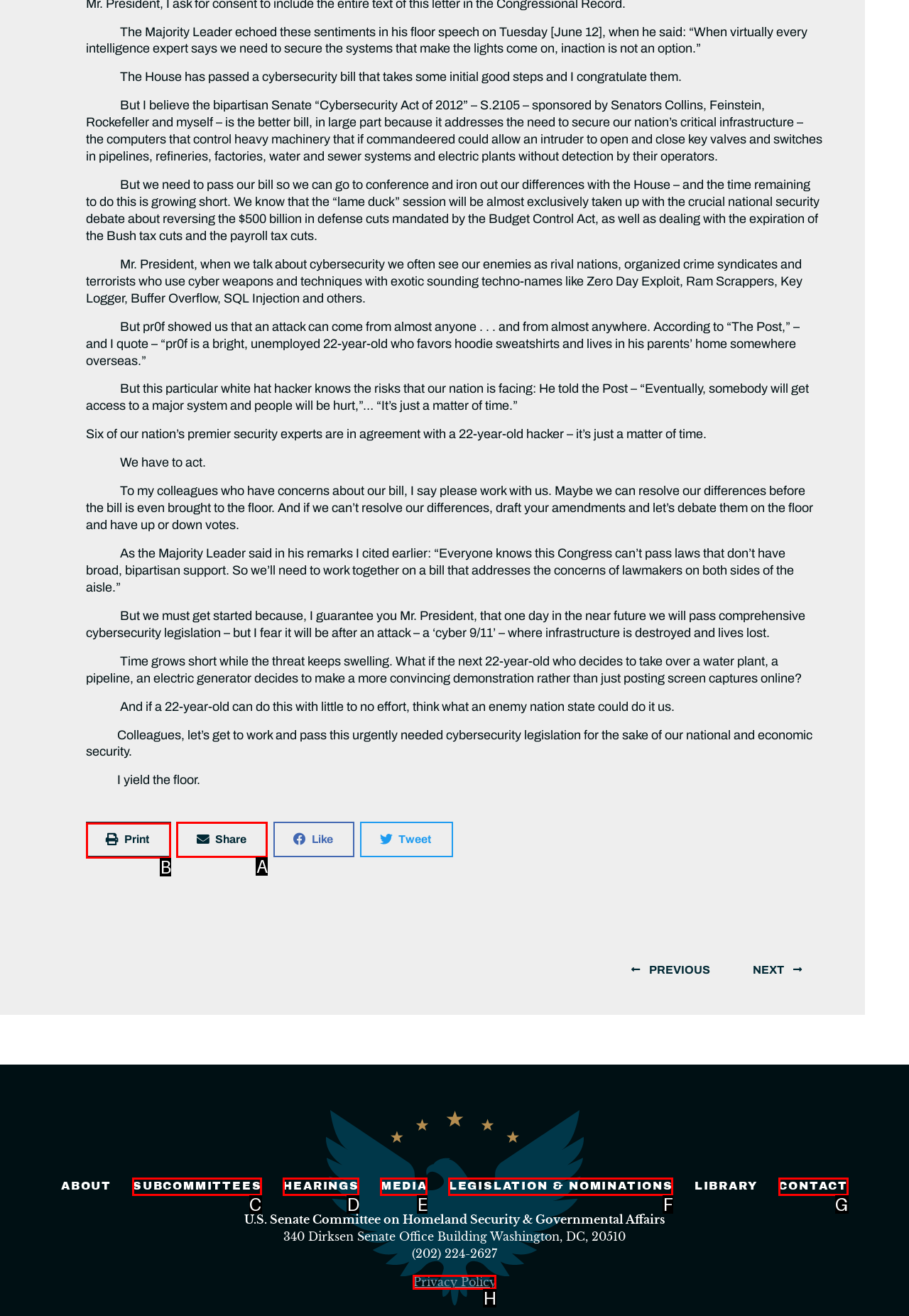Identify the correct HTML element to click for the task: Share on print. Provide the letter of your choice.

B